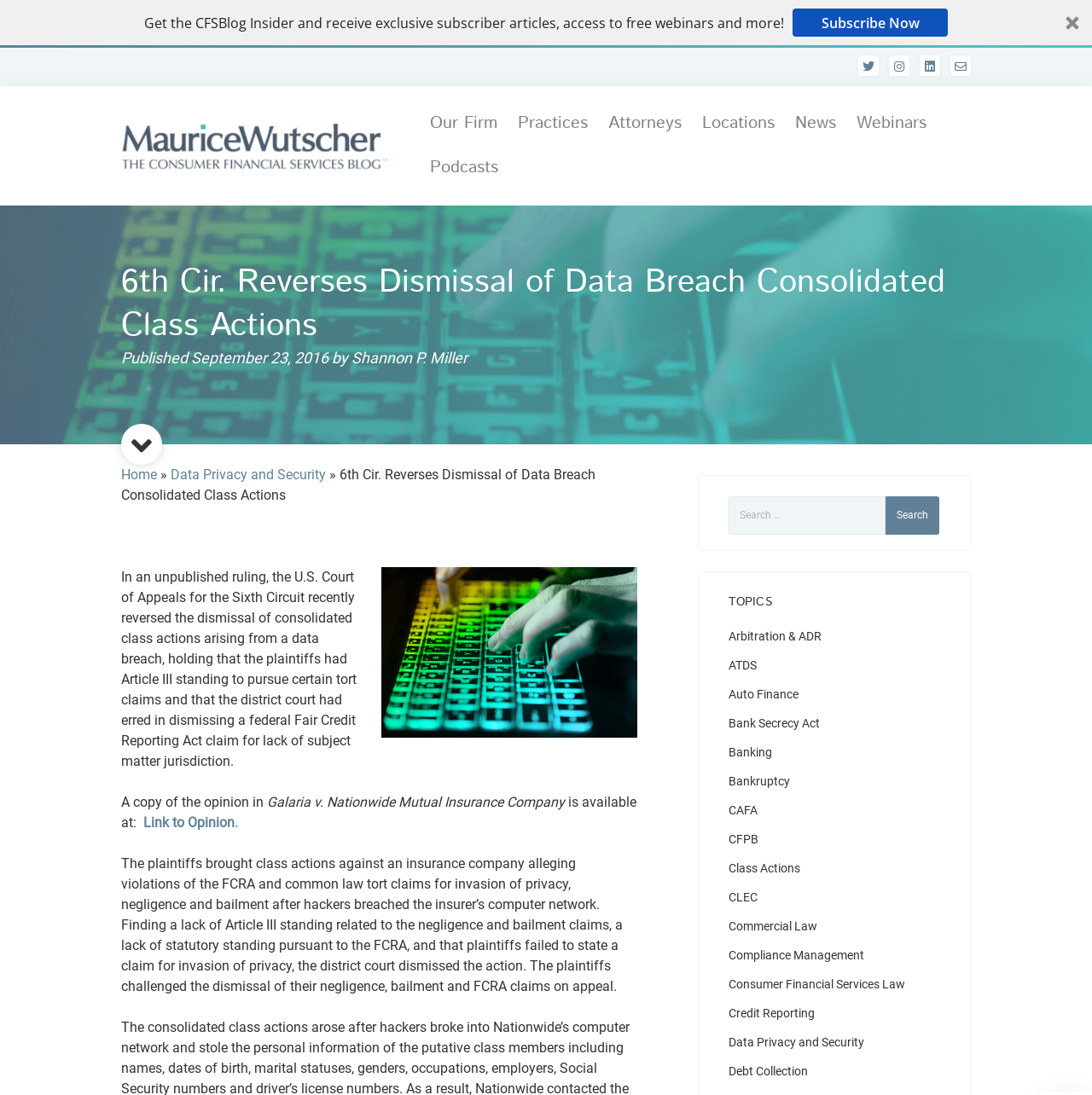Use a single word or phrase to answer the question:
What are the social media platforms linked on the webpage?

Twitter, Instagram, LinkedIn, Email